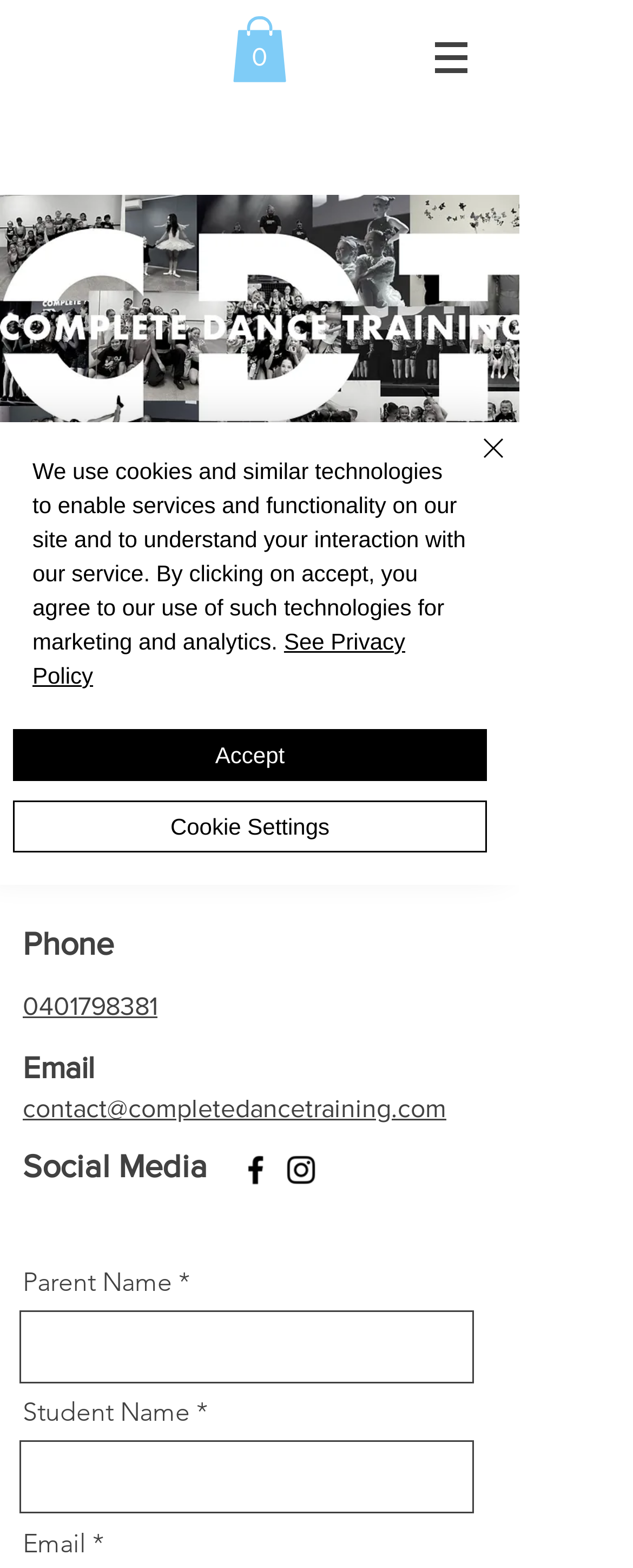Provide the bounding box coordinates for the UI element described in this sentence: "name="parent-name"". The coordinates should be four float values between 0 and 1, i.e., [left, top, right, bottom].

[0.031, 0.836, 0.749, 0.883]